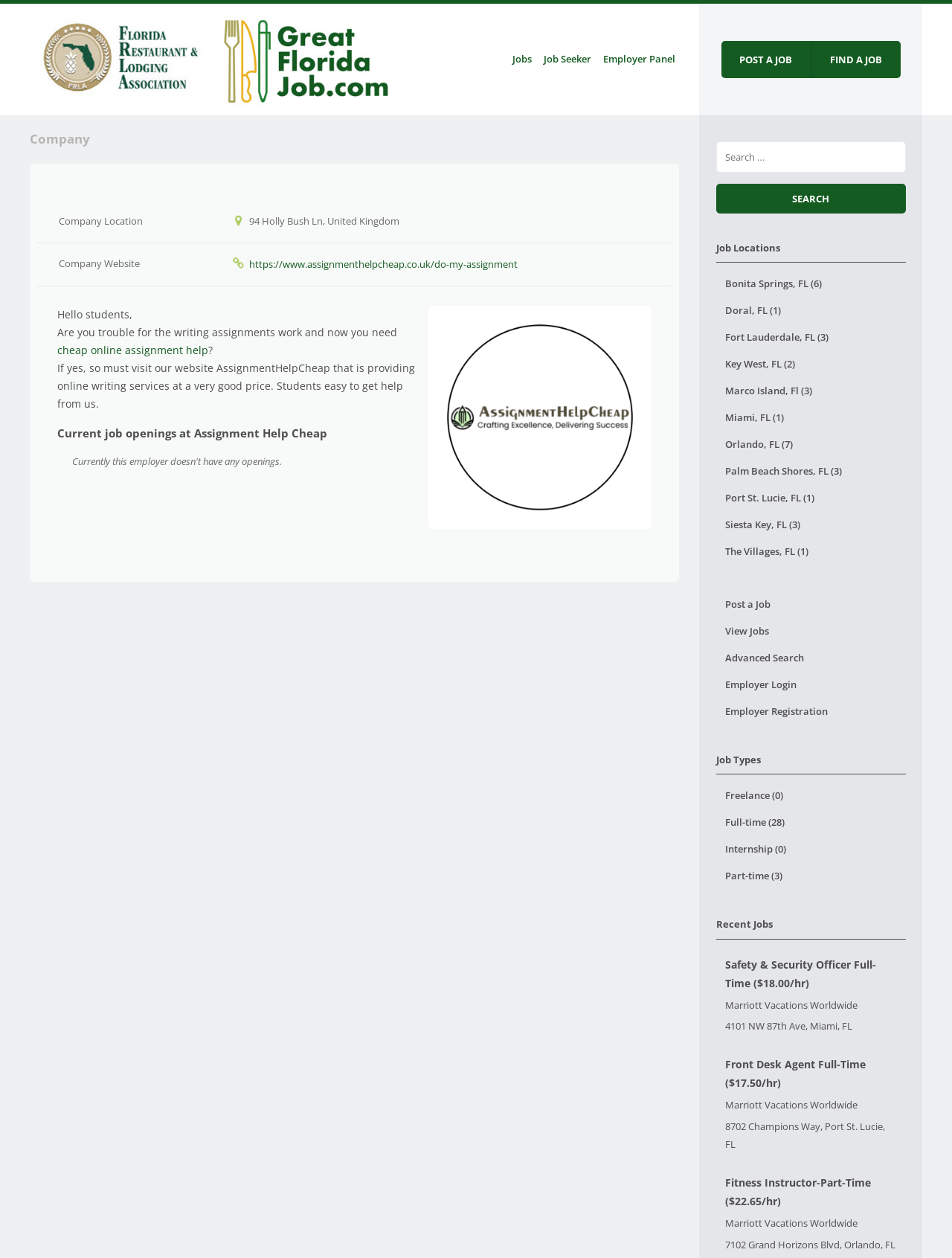Please identify the bounding box coordinates of the element's region that should be clicked to execute the following instruction: "View current job openings". The bounding box coordinates must be four float numbers between 0 and 1, i.e., [left, top, right, bottom].

[0.06, 0.337, 0.684, 0.351]